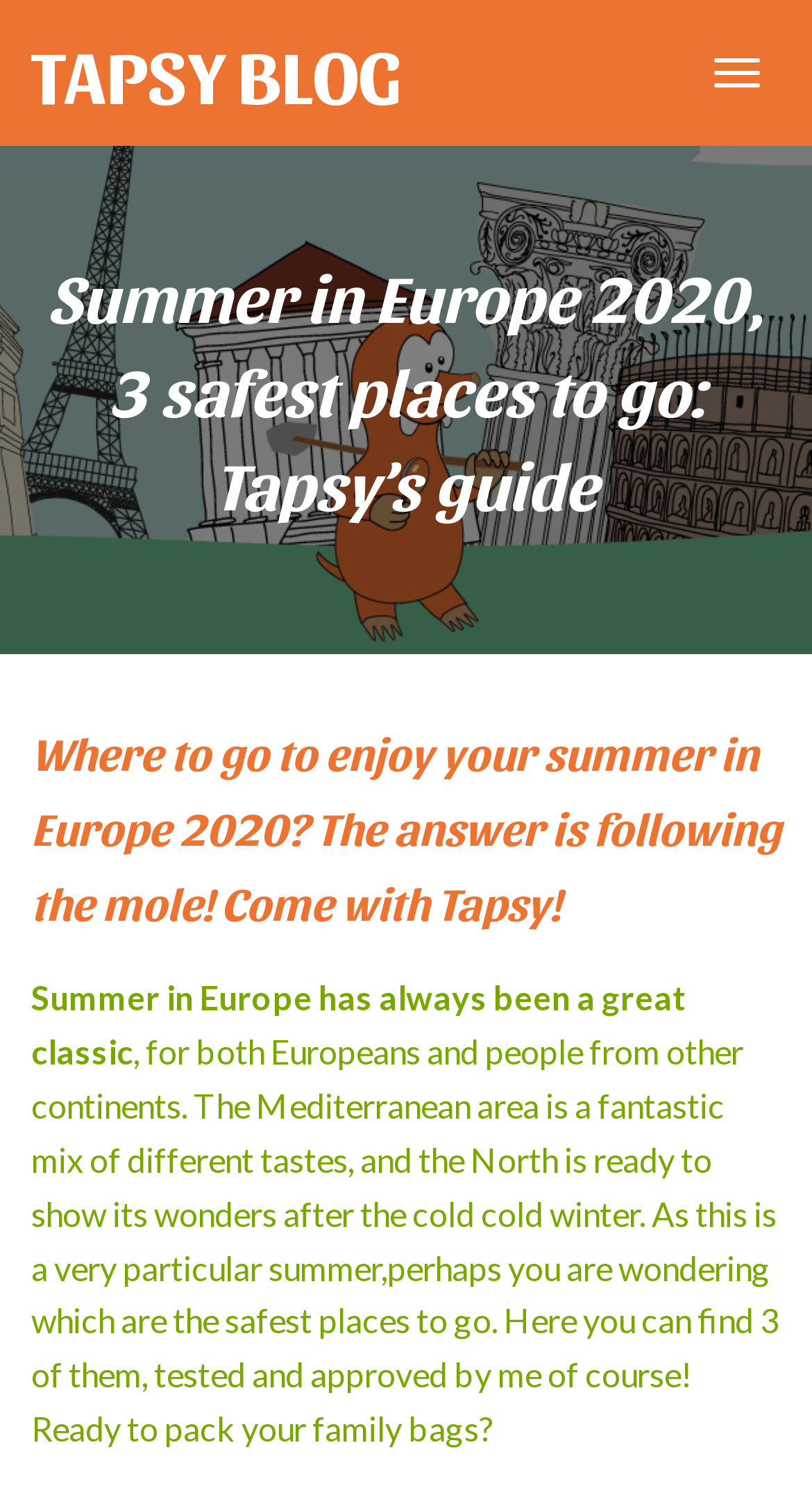Provide the bounding box coordinates for the UI element that is described by this text: "Case Studies". The coordinates should be in the form of four float numbers between 0 and 1: [left, top, right, bottom].

None